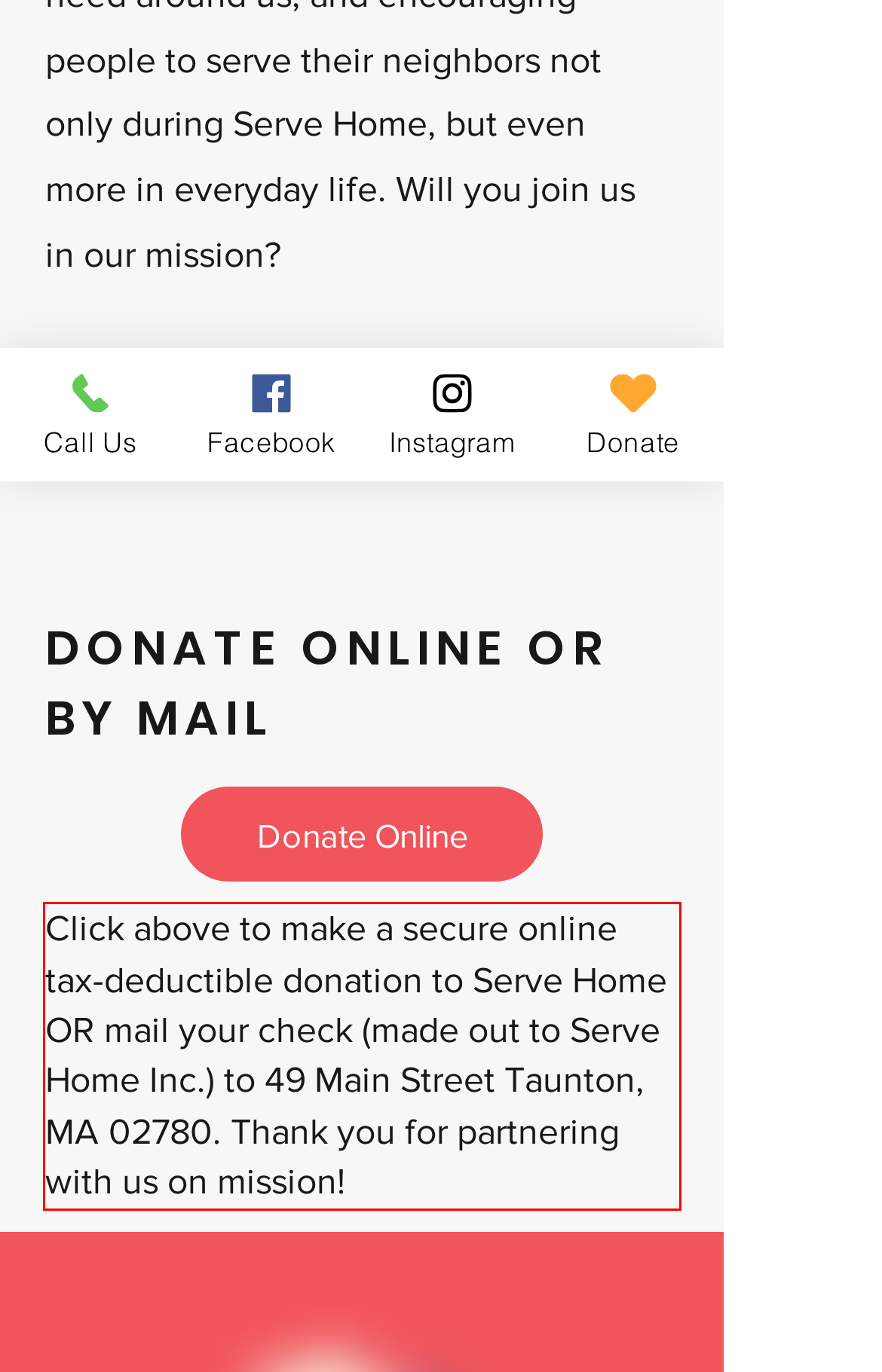Given a webpage screenshot, identify the text inside the red bounding box using OCR and extract it.

Click above to make a secure online tax-deductible donation to Serve Home OR mail your check (made out to Serve Home Inc.) to 49 Main Street Taunton, MA 02780. Thank you for partnering with us on mission!